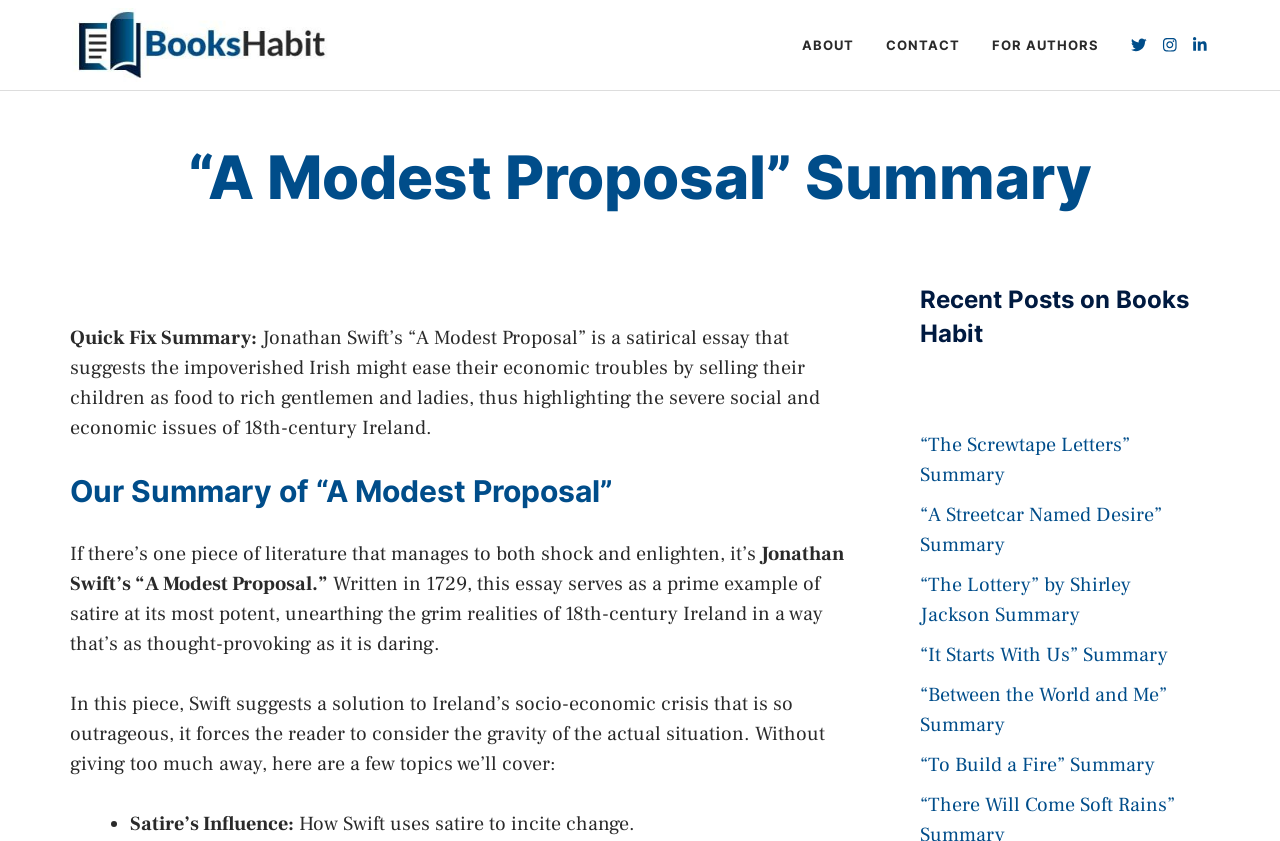Provide the text content of the webpage's main heading.

“A Modest Proposal” Summary